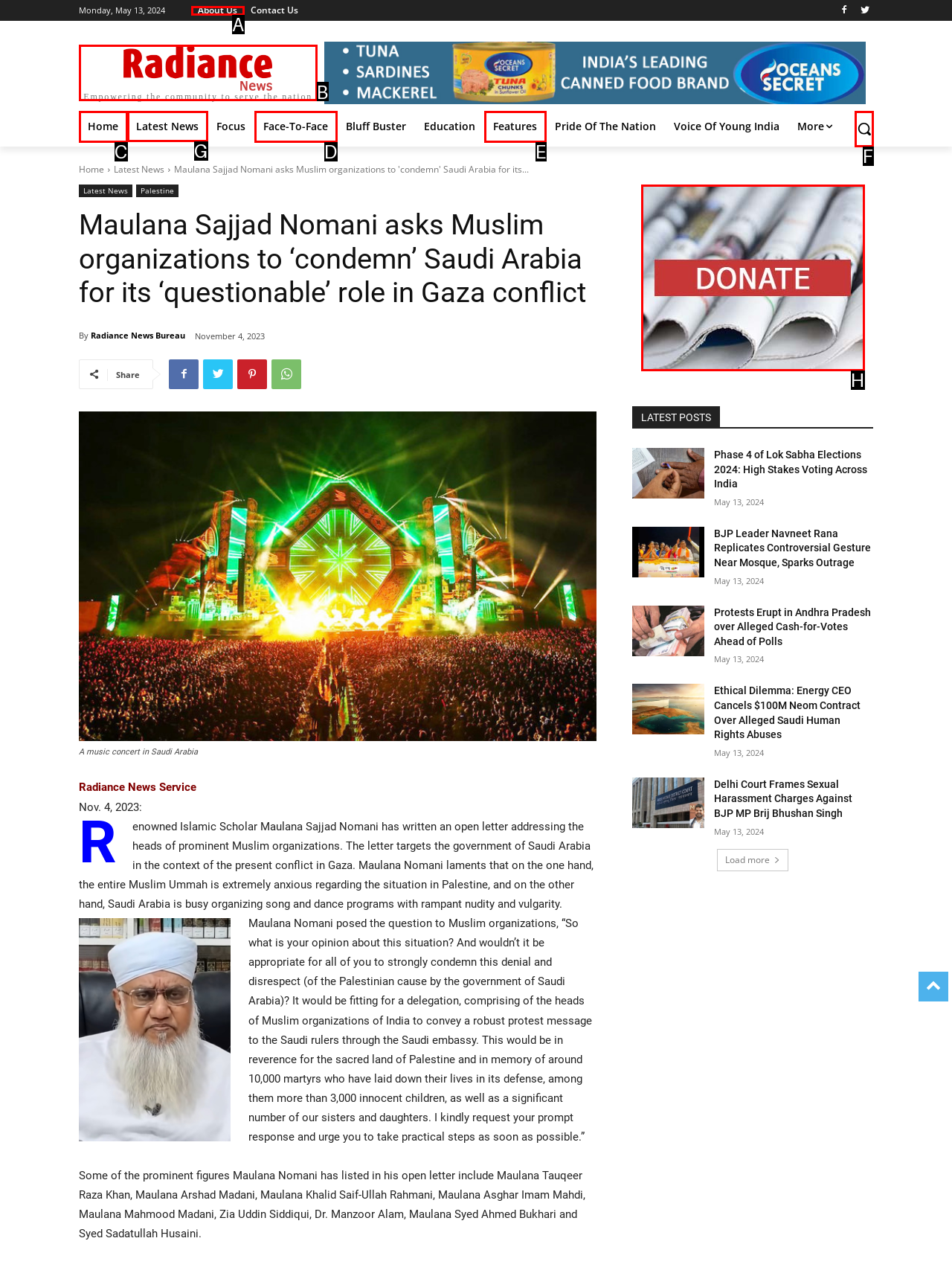Indicate the letter of the UI element that should be clicked to accomplish the task: Read the latest news. Answer with the letter only.

G